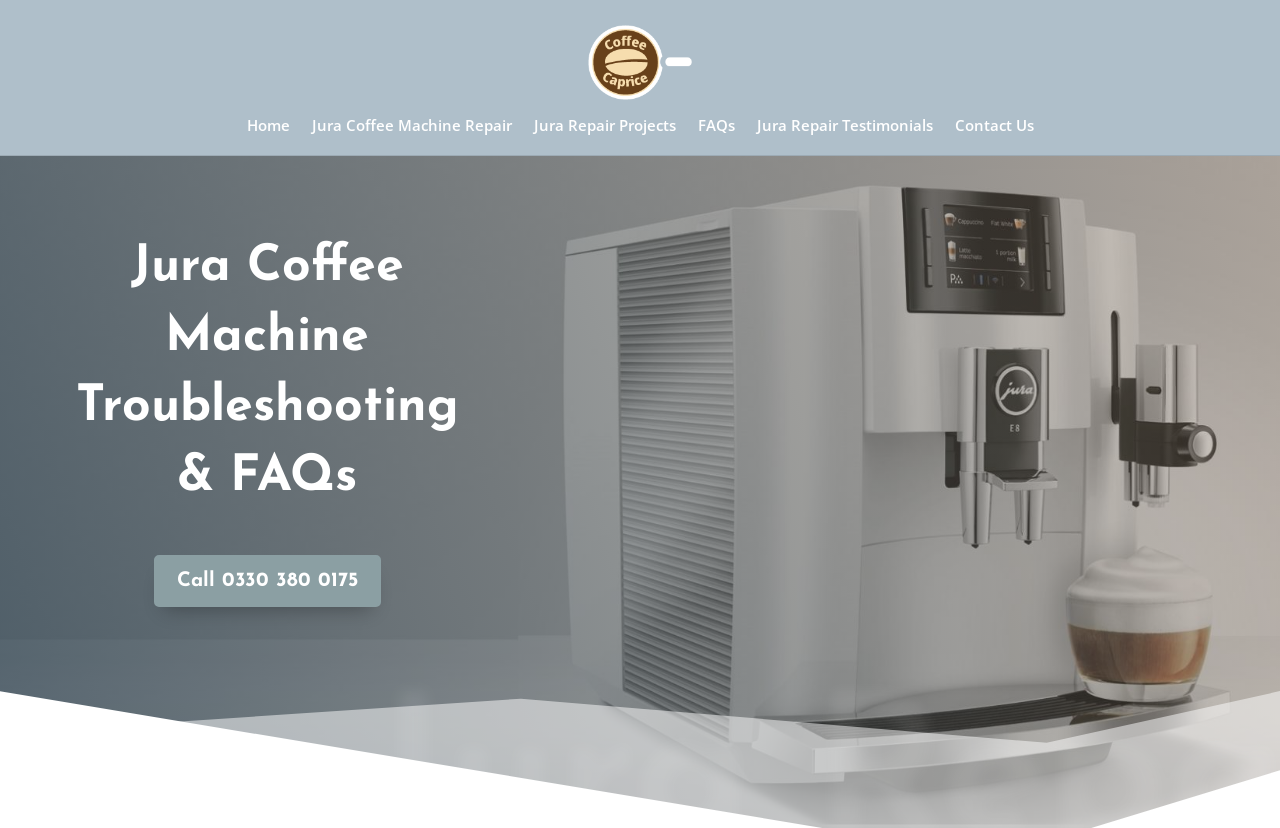Identify the bounding box for the UI element specified in this description: "FAQs". The coordinates must be four float numbers between 0 and 1, formatted as [left, top, right, bottom].

[0.545, 0.143, 0.574, 0.169]